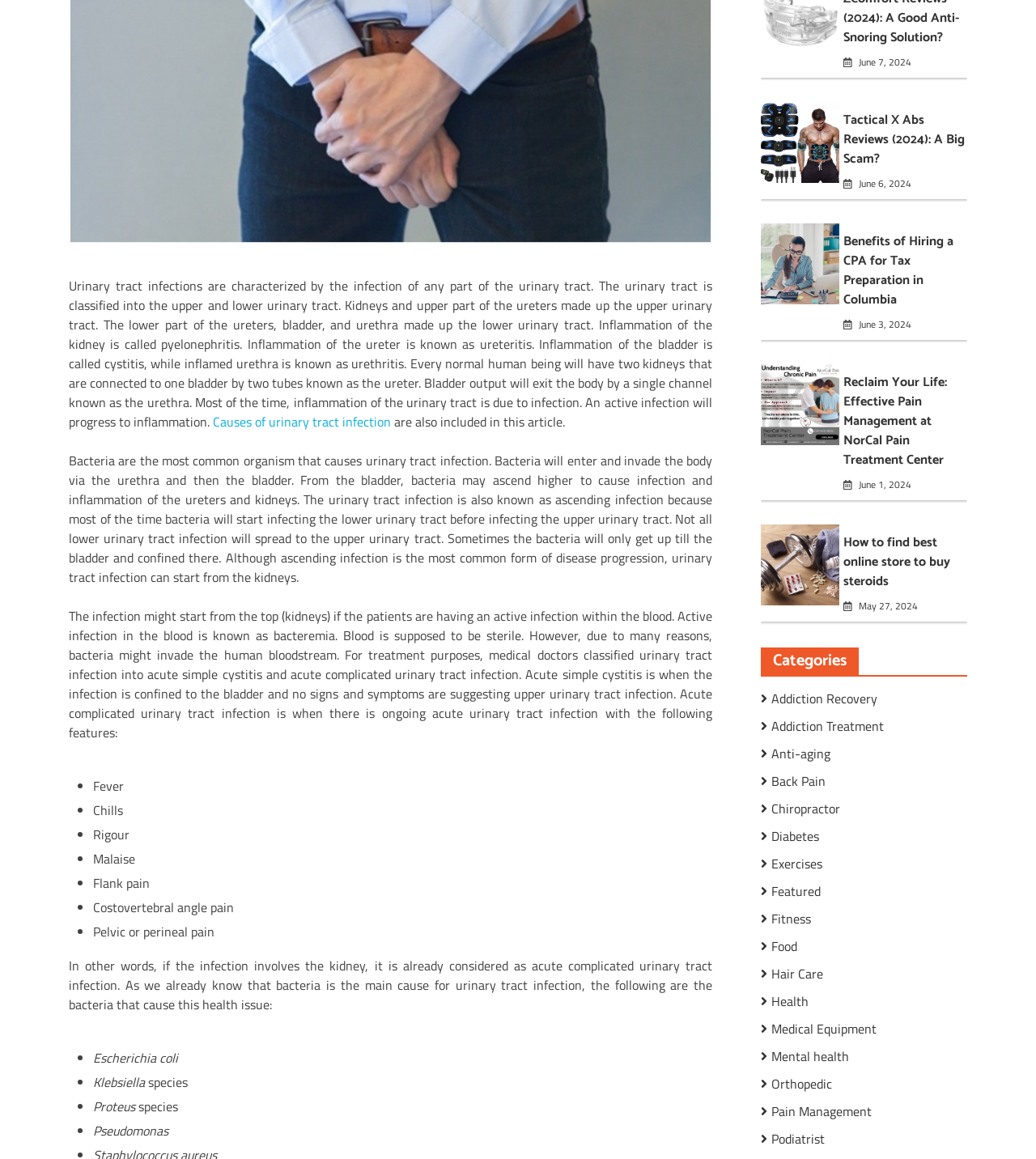Using the given element description, provide the bounding box coordinates (top-left x, top-left y, bottom-right x, bottom-right y) for the corresponding UI element in the screenshot: June 3, 2024

[0.829, 0.273, 0.879, 0.286]